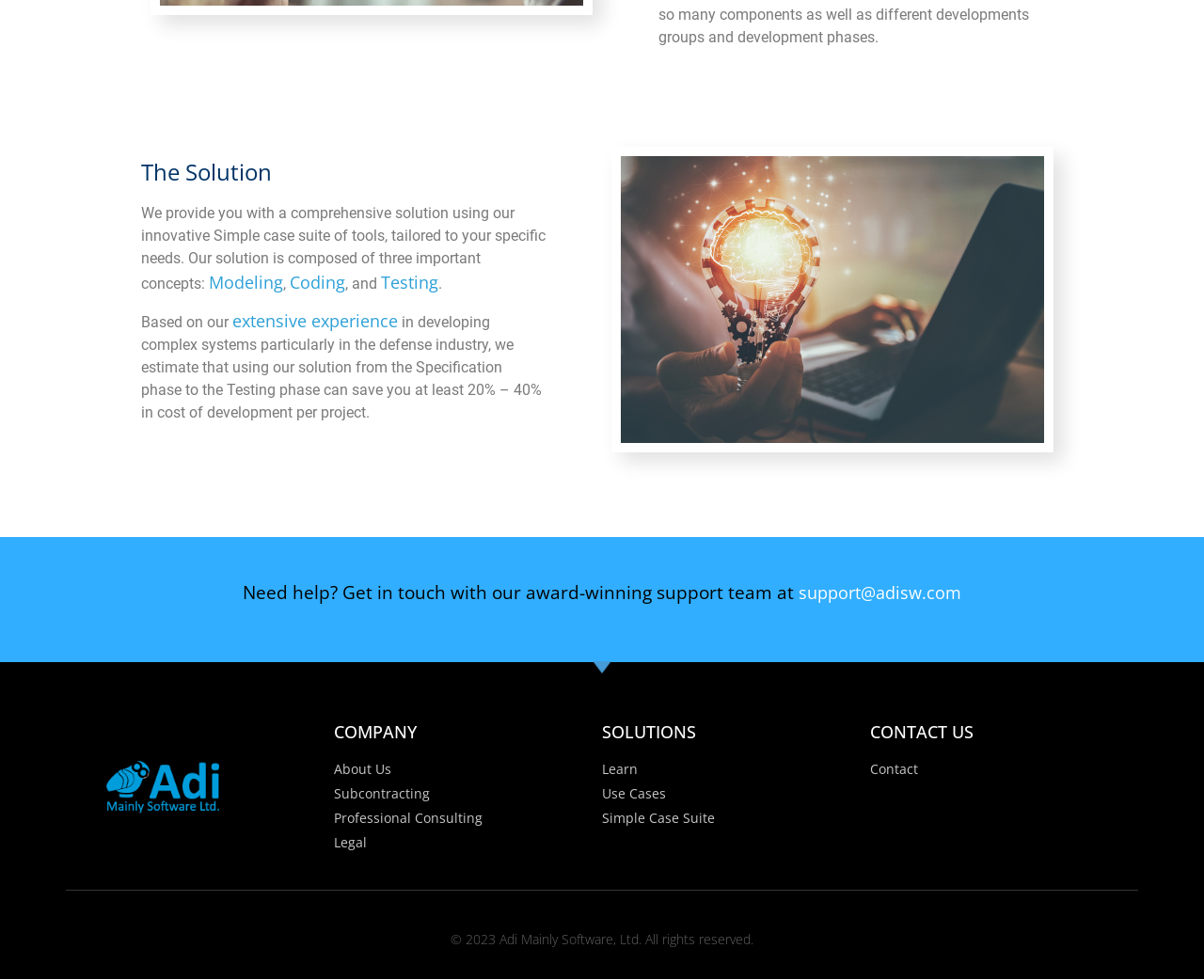Using the image as a reference, answer the following question in as much detail as possible:
What is the year of copyright for the company?

The footer of the webpage displays the copyright information '© 2023 Adi Mainly Software, Ltd. All rights reserved.', indicating that the year of copyright is 2023.